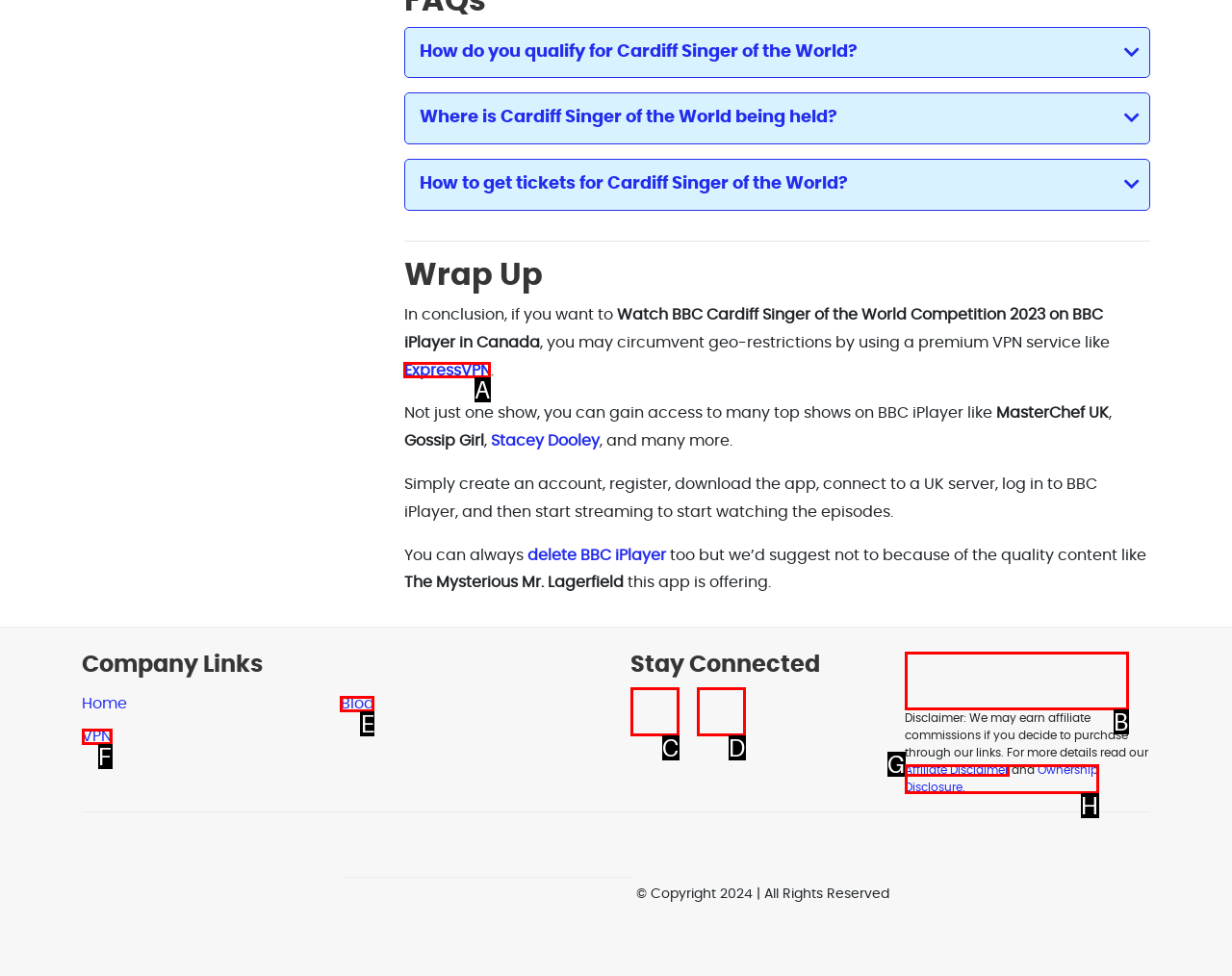Tell me which one HTML element you should click to complete the following task: Click on 'ExpressVPN'
Answer with the option's letter from the given choices directly.

A